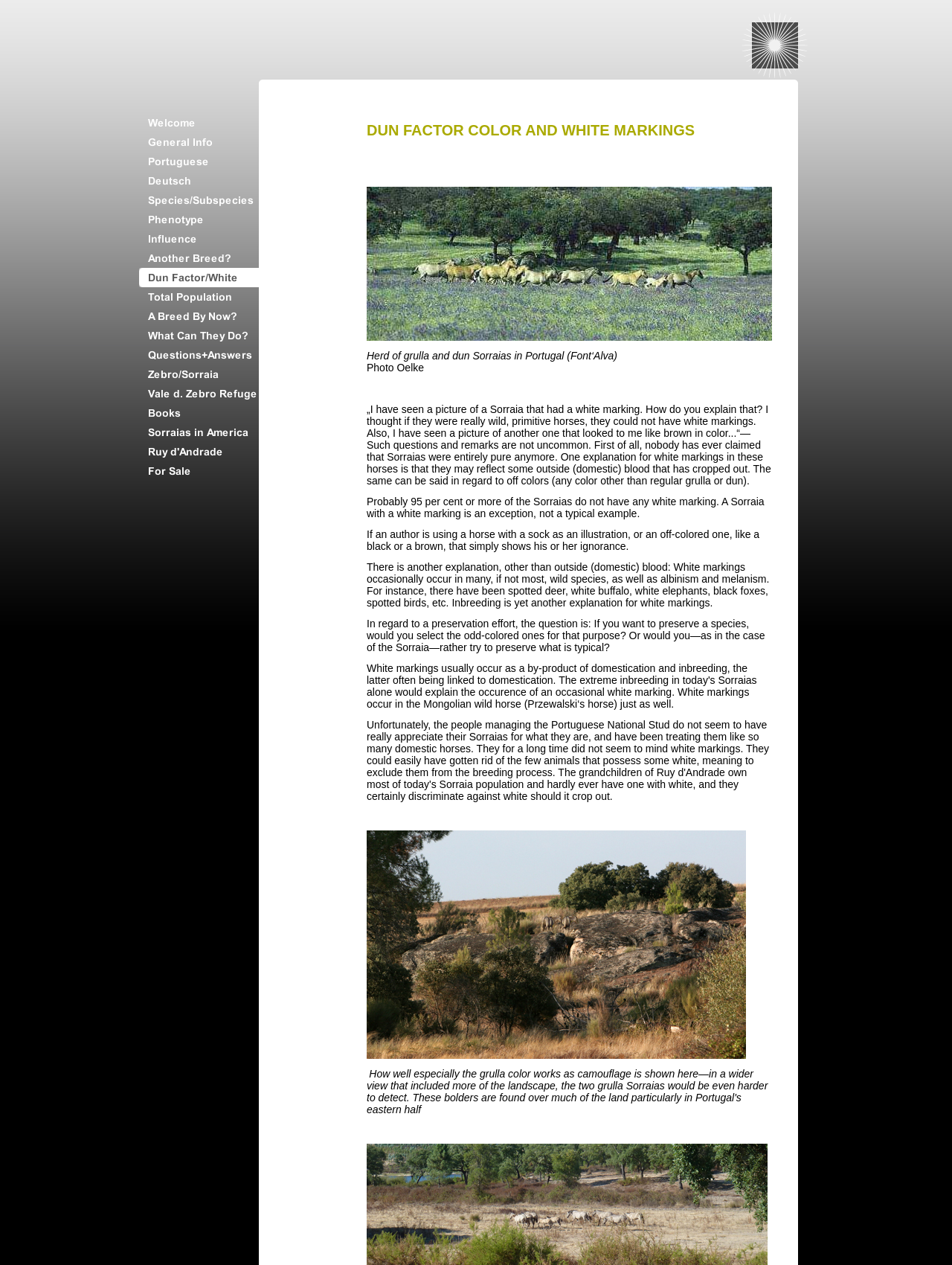How many layout table cells are there in the second layout table row?
Please provide a single word or phrase as your answer based on the image.

4